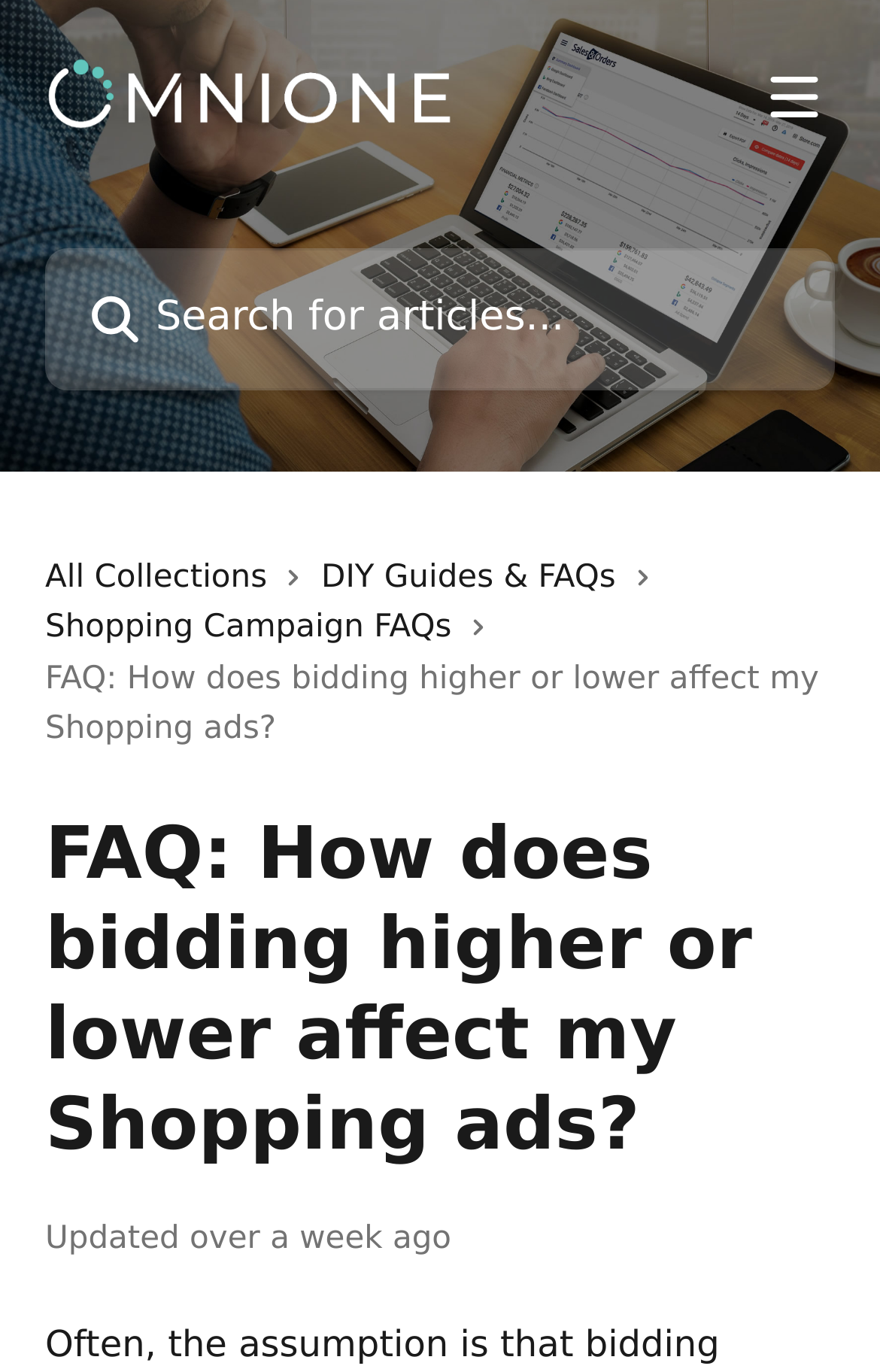Identify the bounding box of the UI component described as: "All Collections".

[0.051, 0.403, 0.324, 0.439]